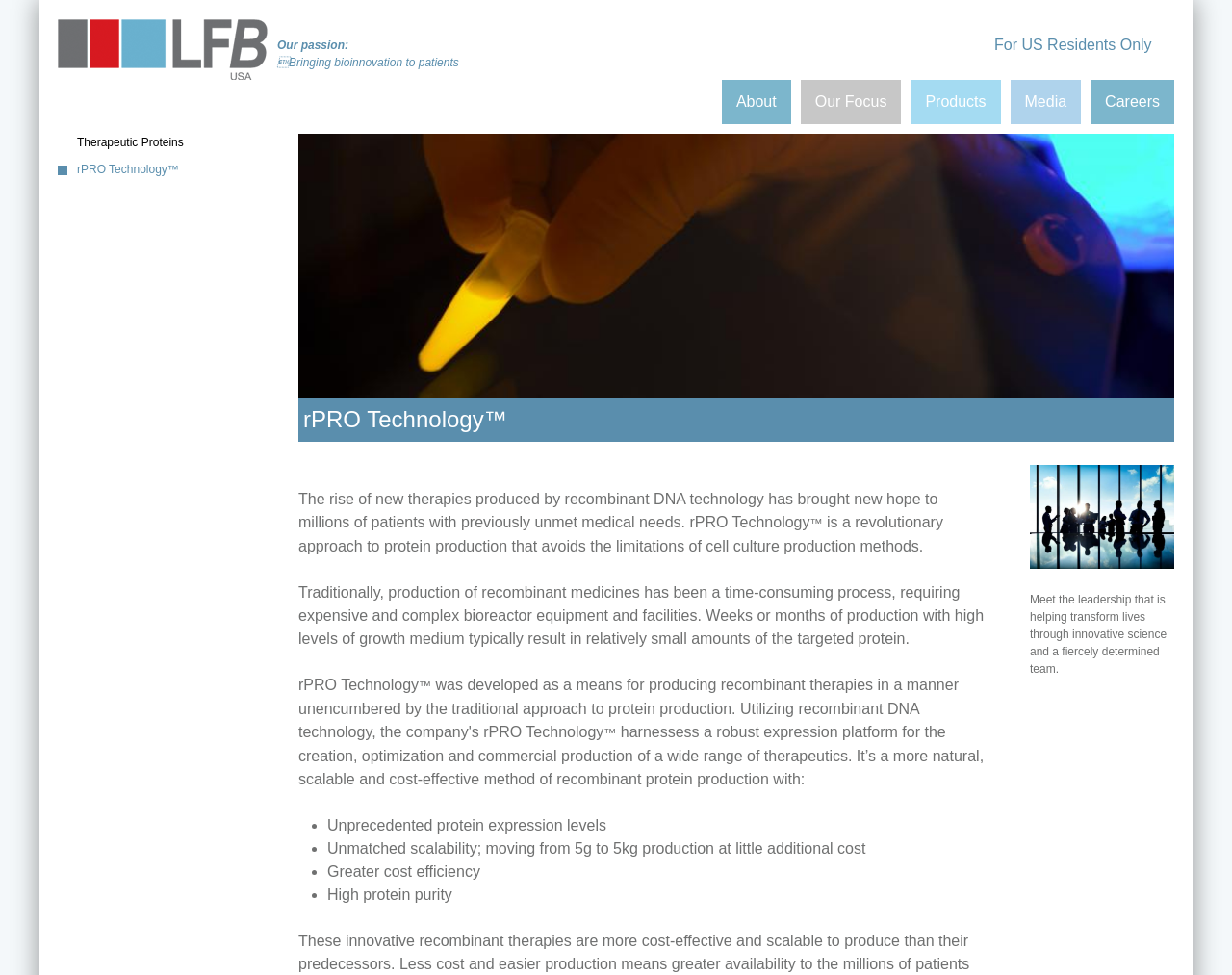What are the benefits of rPRO Technology?
Could you please answer the question thoroughly and with as much detail as possible?

I found the answer by looking at the ListMarker elements and their adjacent StaticText elements that describe the benefits of rPRO Technology. These benefits include unprecedented protein expression levels, unmatched scalability, greater cost efficiency, and high protein purity.